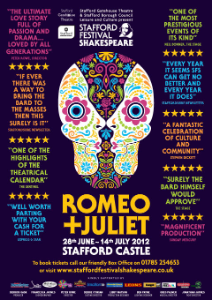What is the duration of the performances?
Give a single word or phrase answer based on the content of the image.

June 28 to July 14, 2012